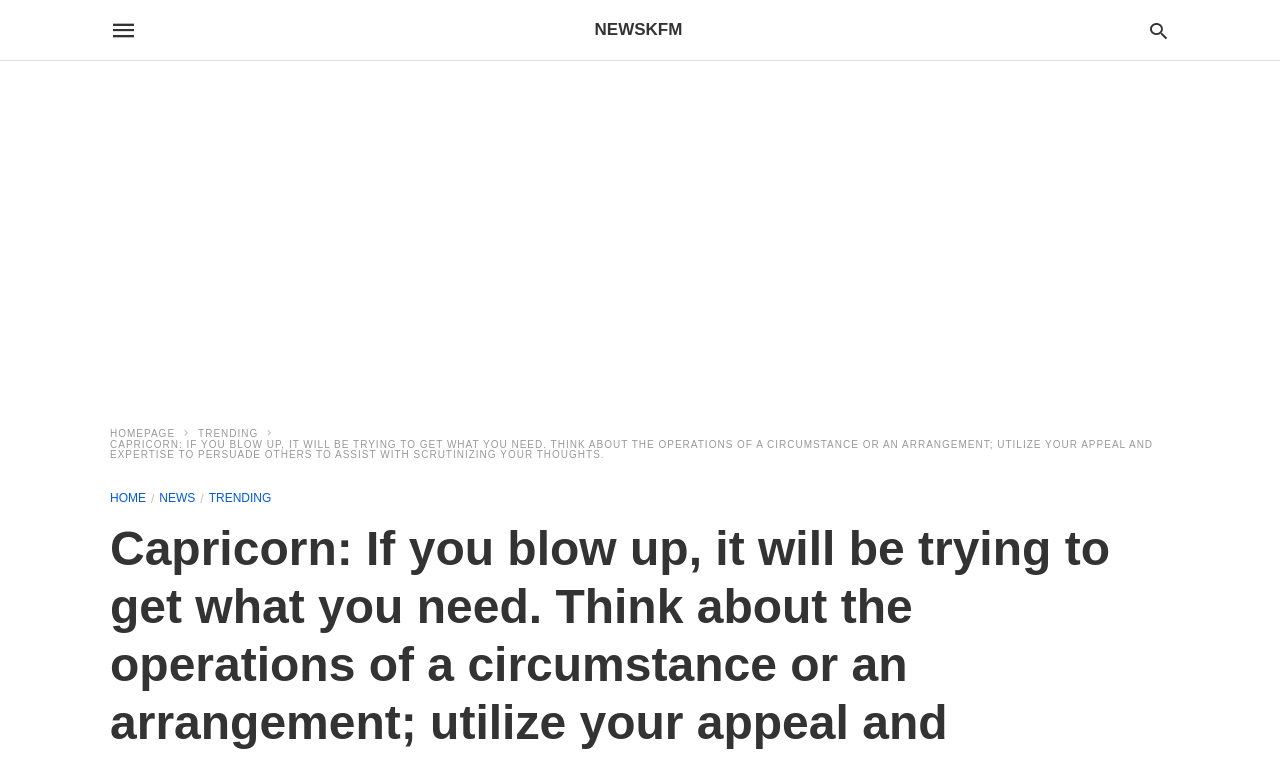How many links are there in the top navigation bar? Refer to the image and provide a one-word or short phrase answer.

4